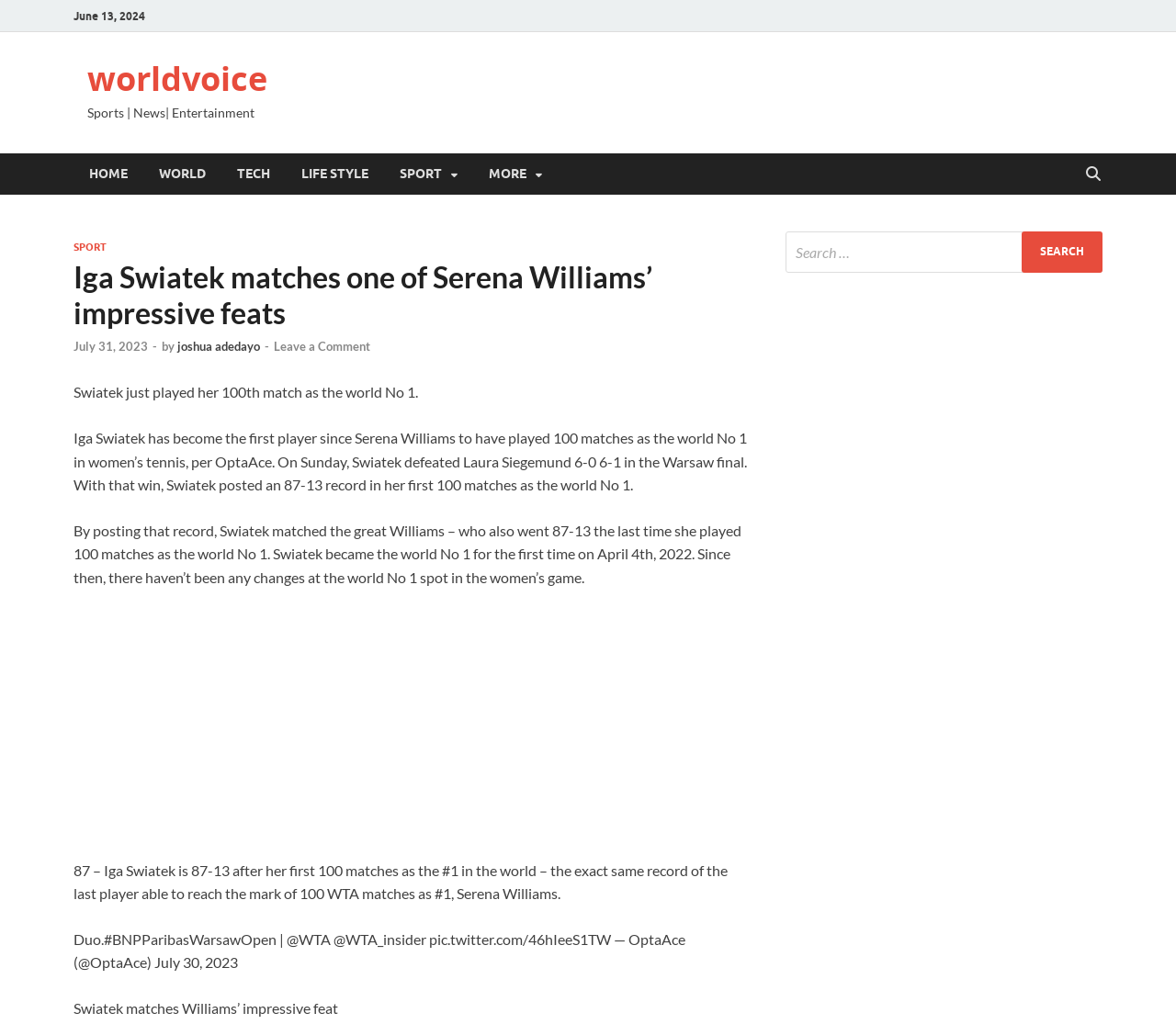Produce a meticulous description of the webpage.

The webpage appears to be a news article about Iga Swiatek, a tennis player, who has achieved a milestone of playing 100 matches as the world No 1. At the top of the page, there is a date "June 13, 2024" and a series of links to different sections of the website, including "HOME", "WORLD", "TECH", "LIFE STYLE", and "SPORT". 

Below these links, there is a header section with a title "Iga Swiatek matches one of Serena Williams’ impressive feats" and a link to the "SPORT" section. The main content of the article is divided into several paragraphs, which describe Swiatek's achievement, including her win in the Warsaw final and her record of 87-13 in her first 100 matches as the world No 1. The article also mentions that Swiatek has matched Serena Williams' record.

On the right side of the page, there is a search box with a button labeled "Search". At the bottom of the page, there is a section with a complementary content, but its details are not clear.

There are several links and buttons scattered throughout the page, including a link to the author "joshua adedayo" and a button with a search icon. There are also some social media links and a timestamp "July 31, 2023" with a clock icon.